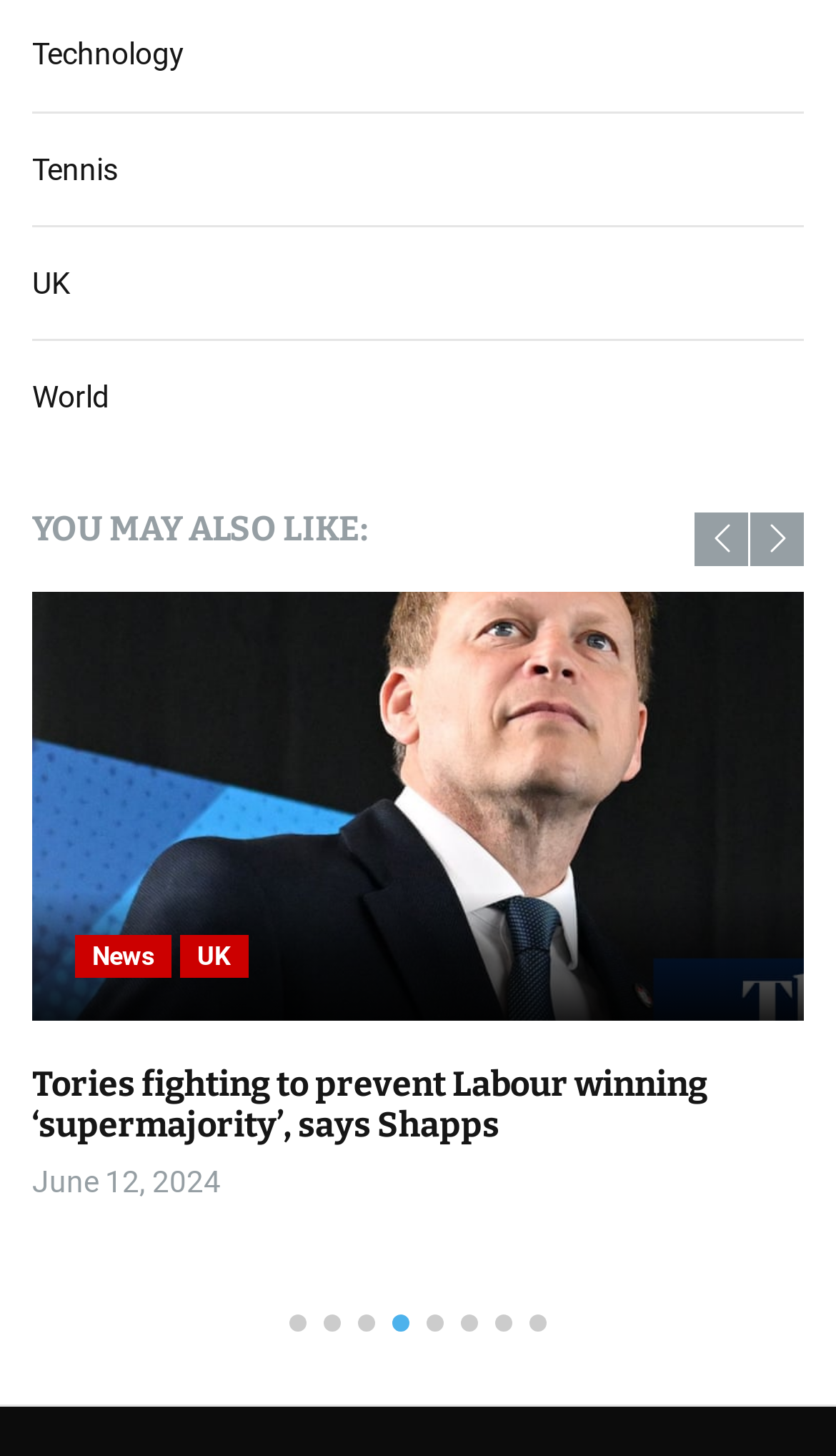Locate the bounding box coordinates of the area to click to fulfill this instruction: "Click on World". The bounding box should be presented as four float numbers between 0 and 1, in the order [left, top, right, bottom].

[0.038, 0.261, 0.131, 0.285]